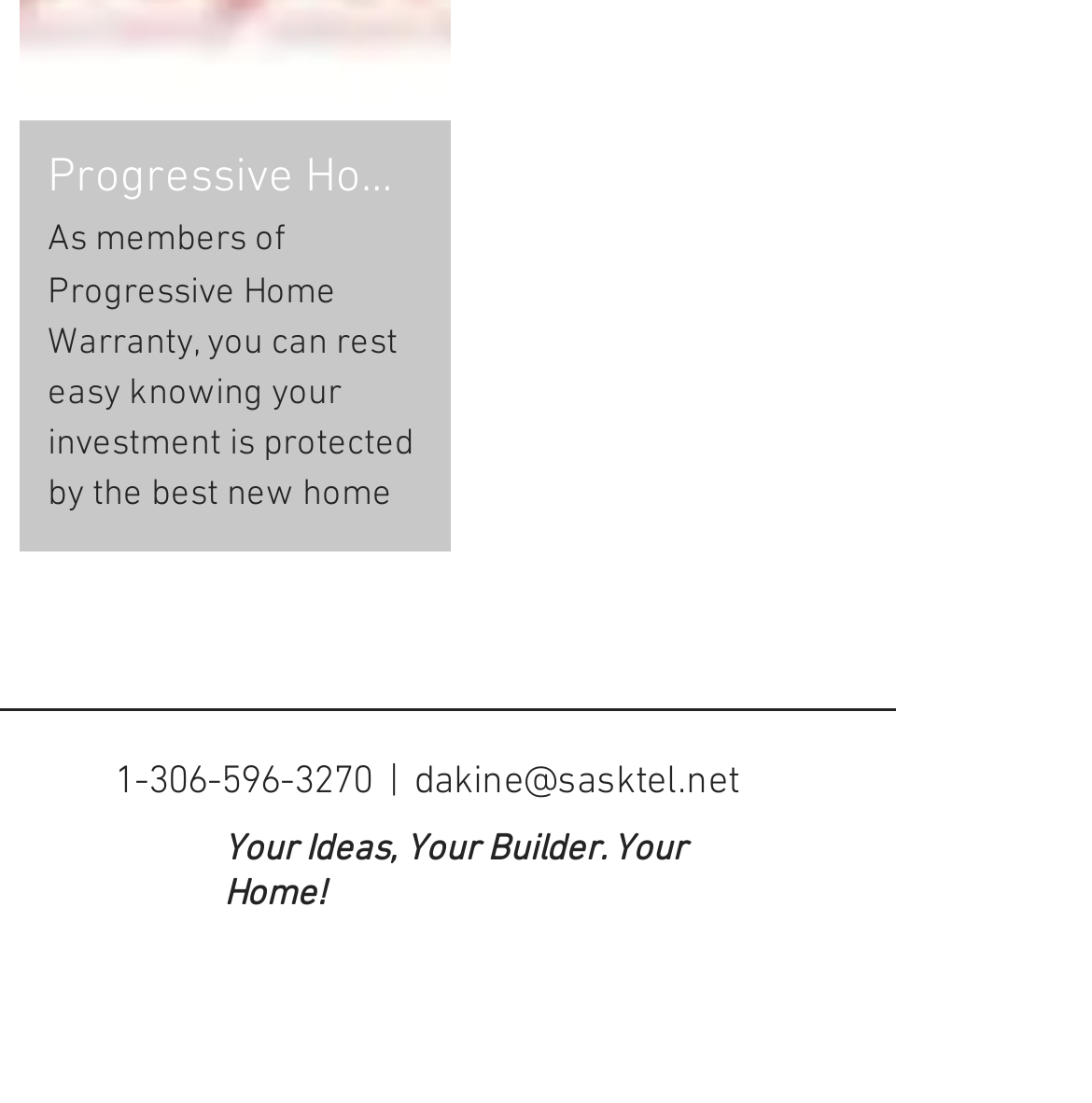Using the provided description Gear-talk, find the bounding box coordinates for the UI element. Provide the coordinates in (top-left x, top-left y, bottom-right x, bottom-right y) format, ensuring all values are between 0 and 1.

None